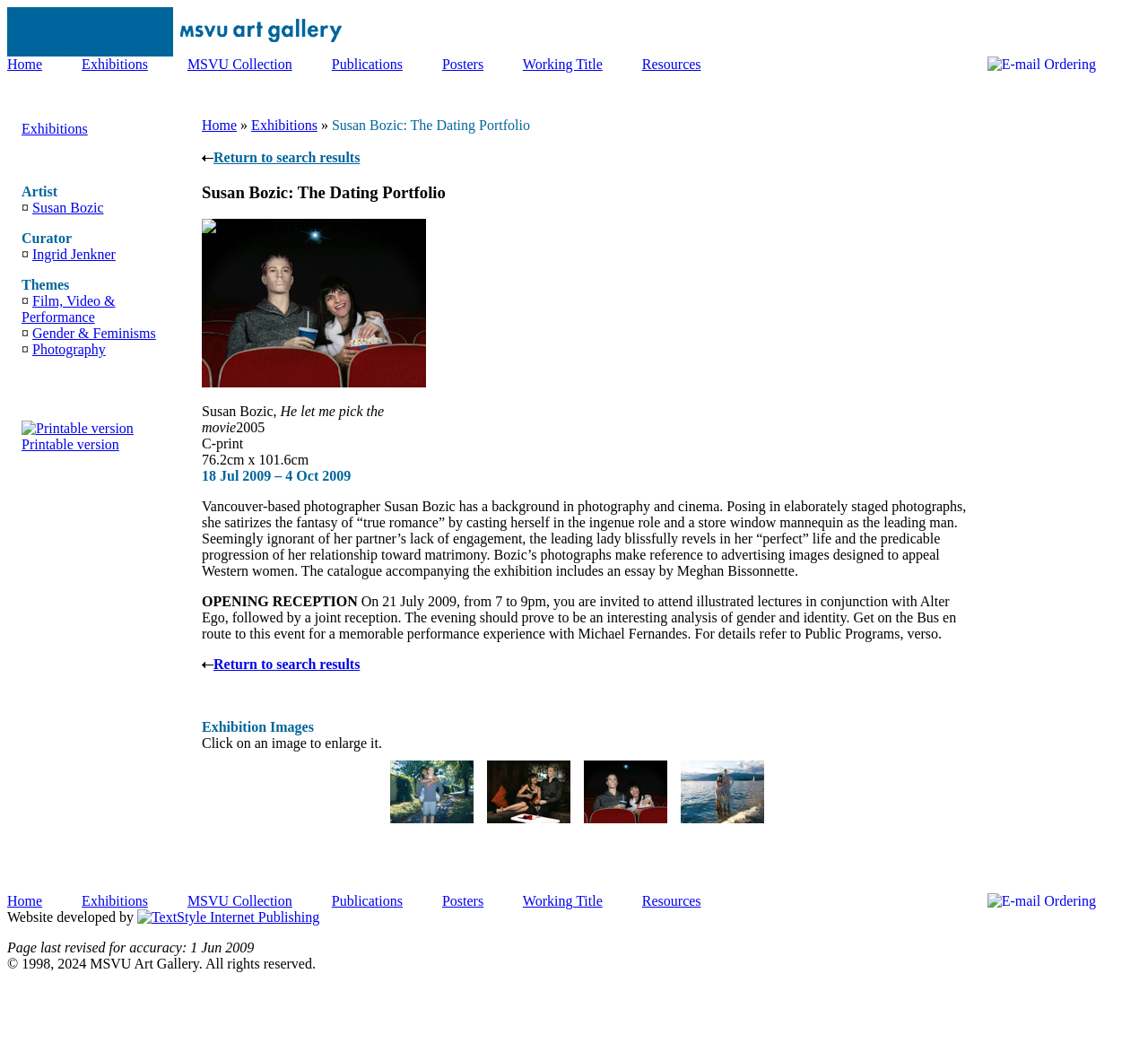Detail the features and information presented on the webpage.

The webpage is about an art exhibition featuring the work of Vancouver-based photographer Susan Bozic. At the top of the page, there is a navigation menu with links to "Home", "Exhibitions", "MSVU Collection", "Publications", "Posters", "Working Title", and "Resources". Below the menu, there is a table with two columns, the left column containing information about the exhibition, and the right column displaying images of the artwork.

In the left column, there is a heading "Susan Bozic: The Dating Portfolio" followed by a description of the exhibition, which includes a brief biography of the artist and an explanation of the theme and inspiration behind her work. The text also mentions an opening reception and provides details about the event.

Below the text, there are several links to related pages, including "Return to search results" and "Public Programs". There is also a section titled "Exhibition Images" with a table containing four images of Susan Bozic's artwork, each with a link to enlarge the image.

At the bottom of the page, there is a footer with a link to "TextStyle Internet Publishing", the developer of the website, and an image of their logo. There are also two small images, one at the top right corner of the page and another at the bottom right corner, both with the text "E-mail Ordering".